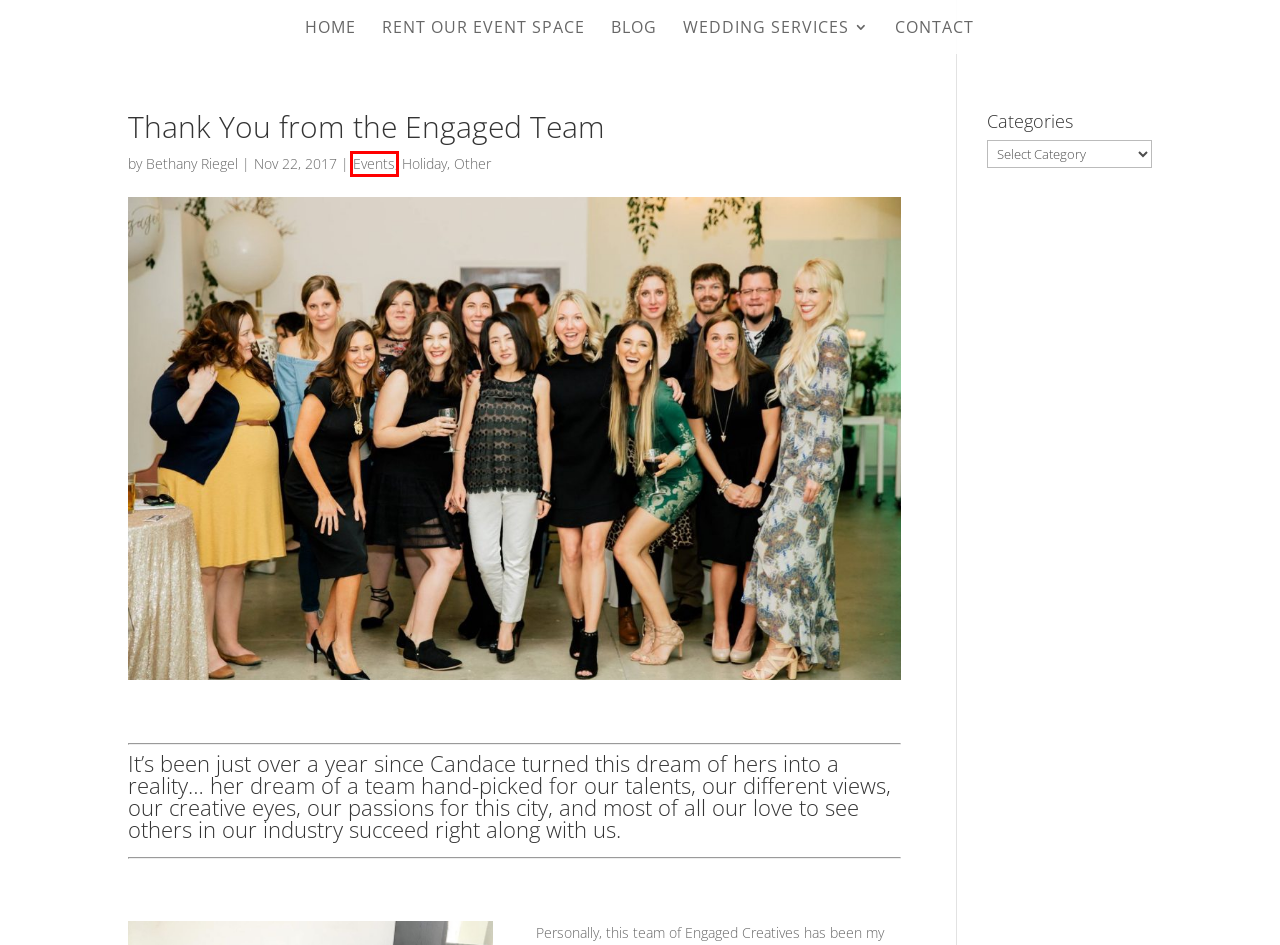Check out the screenshot of a webpage with a red rectangle bounding box. Select the best fitting webpage description that aligns with the new webpage after clicking the element inside the bounding box. Here are the candidates:
A. Other | Engaged Asheville
B. Engaged Asheville Event Space & Wedding Studio
C. Rent the Engaged Asheville Event Space
D. Events | Engaged Asheville
E. Holiday | Engaged Asheville
F. Bethany Riegel | Engaged Asheville
G. Engaged Asheville
H. The Engaged Asheville Wedding creative blog. | Engaged Asheville

D